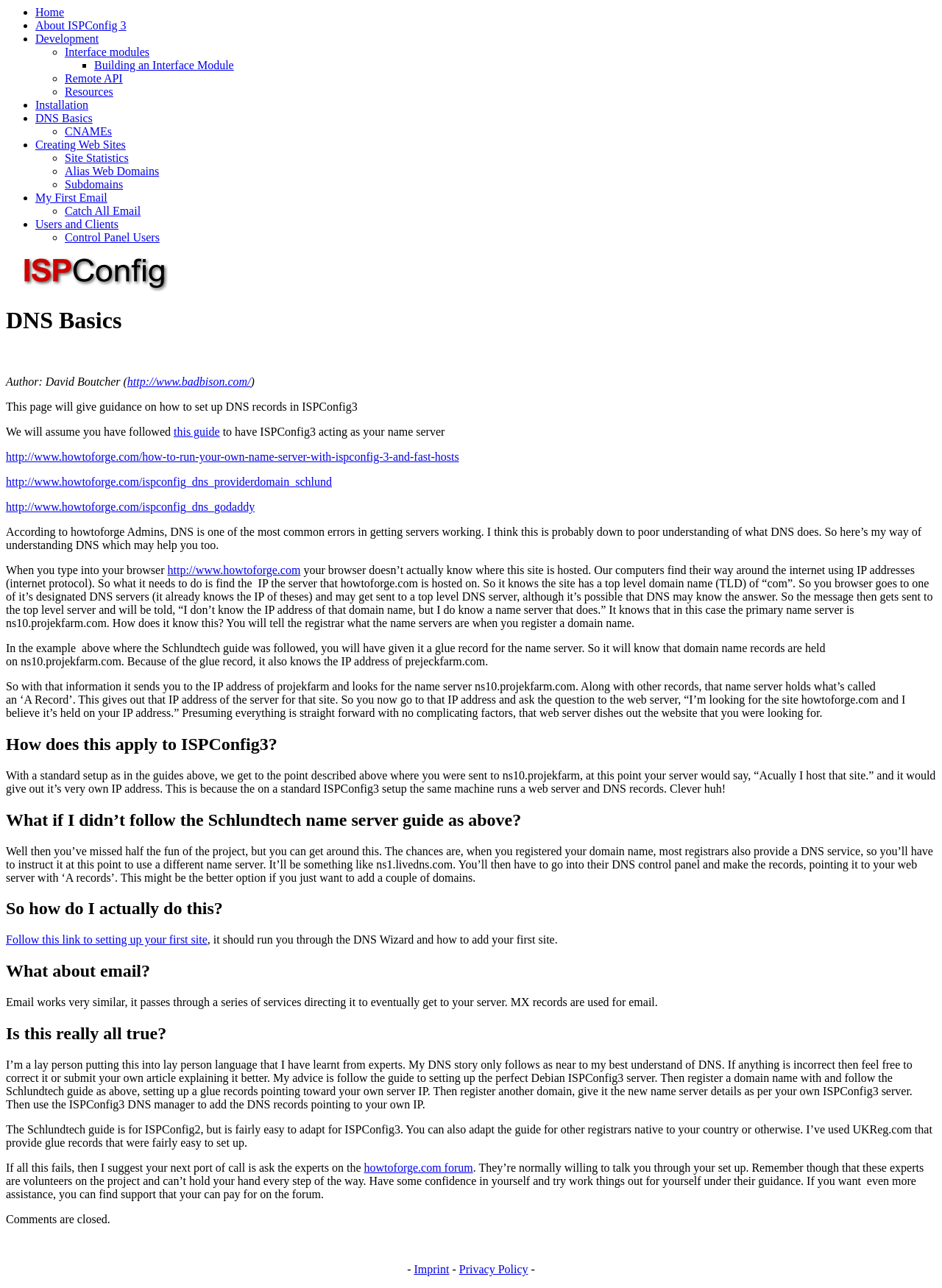Write a detailed summary of the webpage, including text, images, and layout.

This webpage is about DNS Basics in ISPConfig 3 Documentation. At the top, there is a navigation menu with links to "Home", "About ISPConfig 3", "Development", and other related topics. Below the menu, there is an ISPConfig logo image.

The main content of the page is divided into sections, each with a heading. The first section, "DNS Basics", provides an introduction to DNS and how it works. The text explains that DNS is often misunderstood and that it's essential to understand how it works to set up servers correctly.

The next section, "How does this apply to ISPConfig3?", explains how DNS applies to ISPConfig3 setup. It describes how, with a standard setup, the server would give out its IP address when queried.

The following sections, "What if I didn’t follow the Schlundtech name server guide as above?" and "So how do I actually do this?", provide guidance on setting up DNS records and using a different name server if the Schlundtech guide was not followed.

The page also covers email setup, explaining that email works similarly to DNS, using MX records to direct email to the server.

The final sections, "Is this really all true?" and the concluding paragraphs, provide additional information and resources for further learning and troubleshooting.

At the bottom of the page, there are links to "Imprint" and "Privacy Policy", as well as a note that comments are closed.